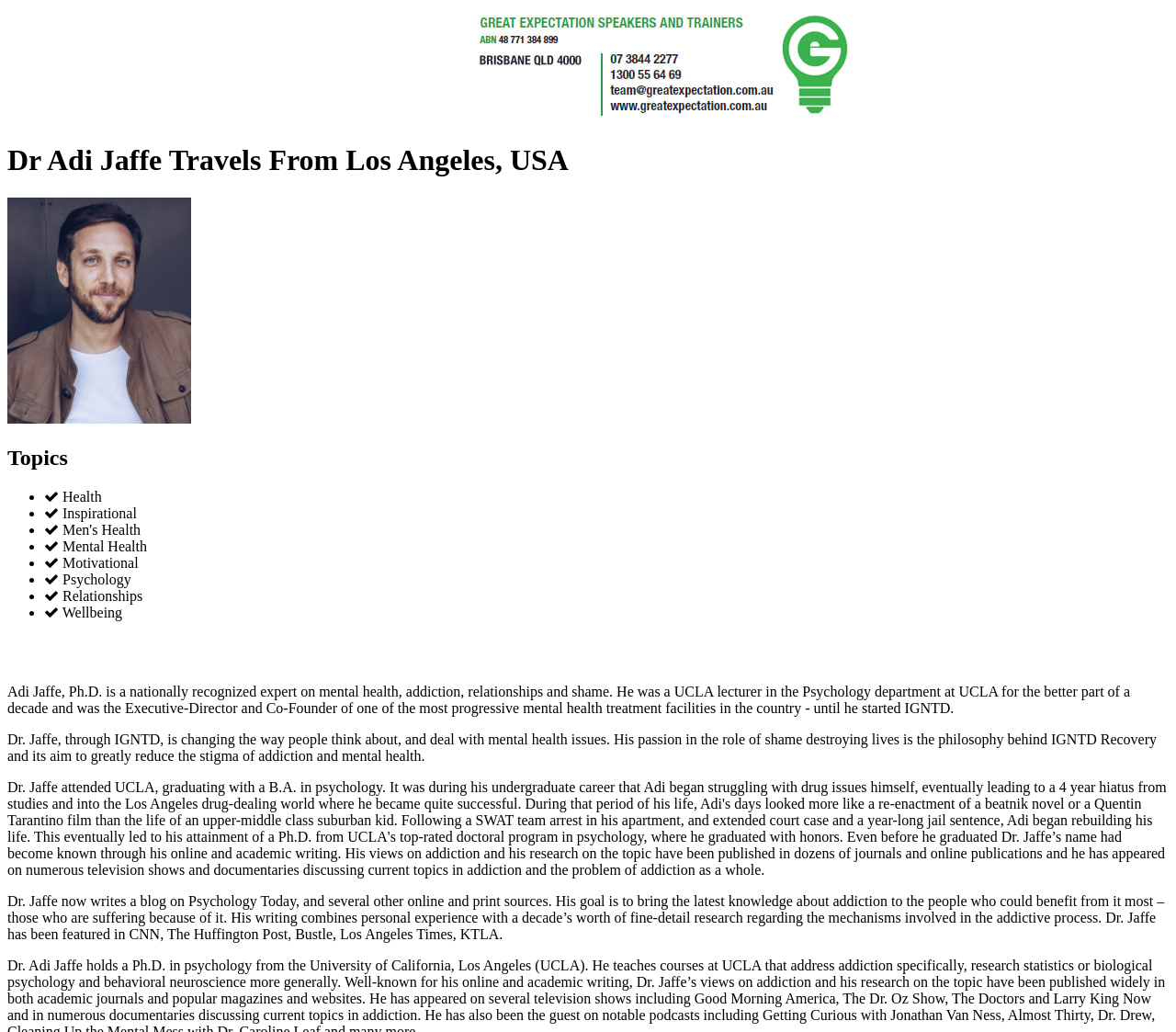Please respond to the question using a single word or phrase:
Where has Dr. Adi Jaffe been featured?

CNN, Huffington Post, etc.